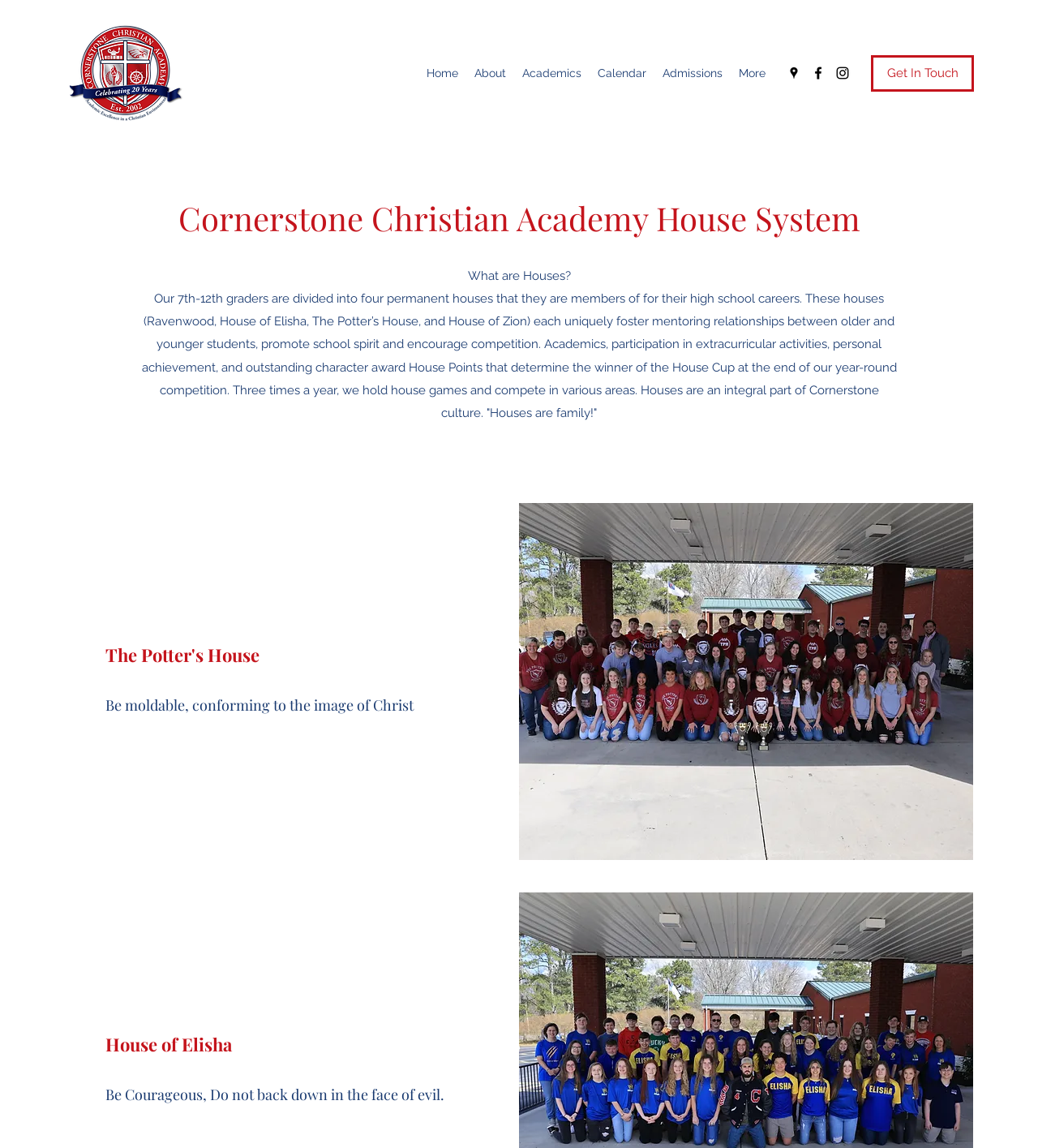Please locate and generate the primary heading on this webpage.

Cornerstone Christian Academy House System